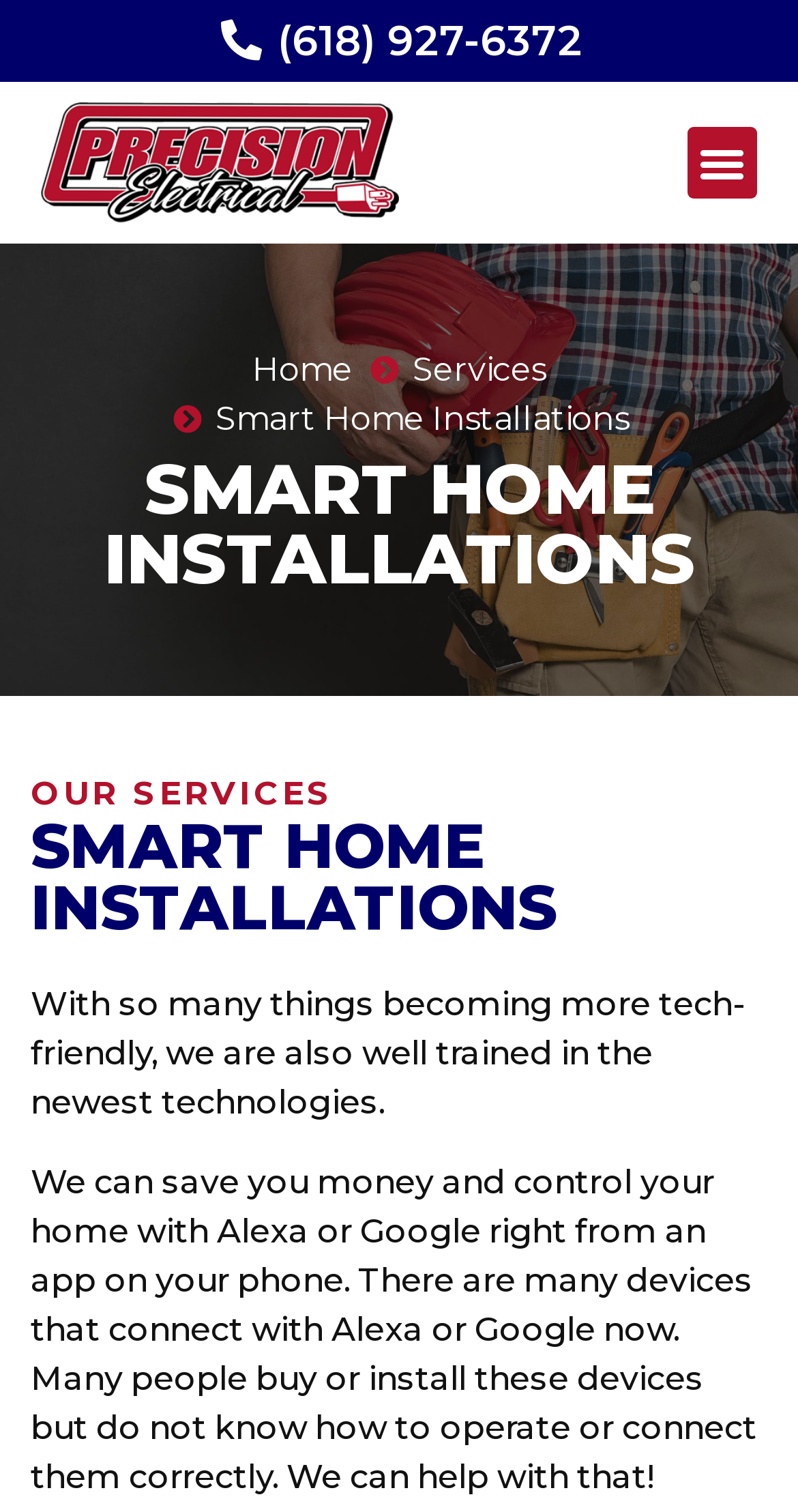What is the company's main service? Based on the image, give a response in one word or a short phrase.

Smart Home Installations